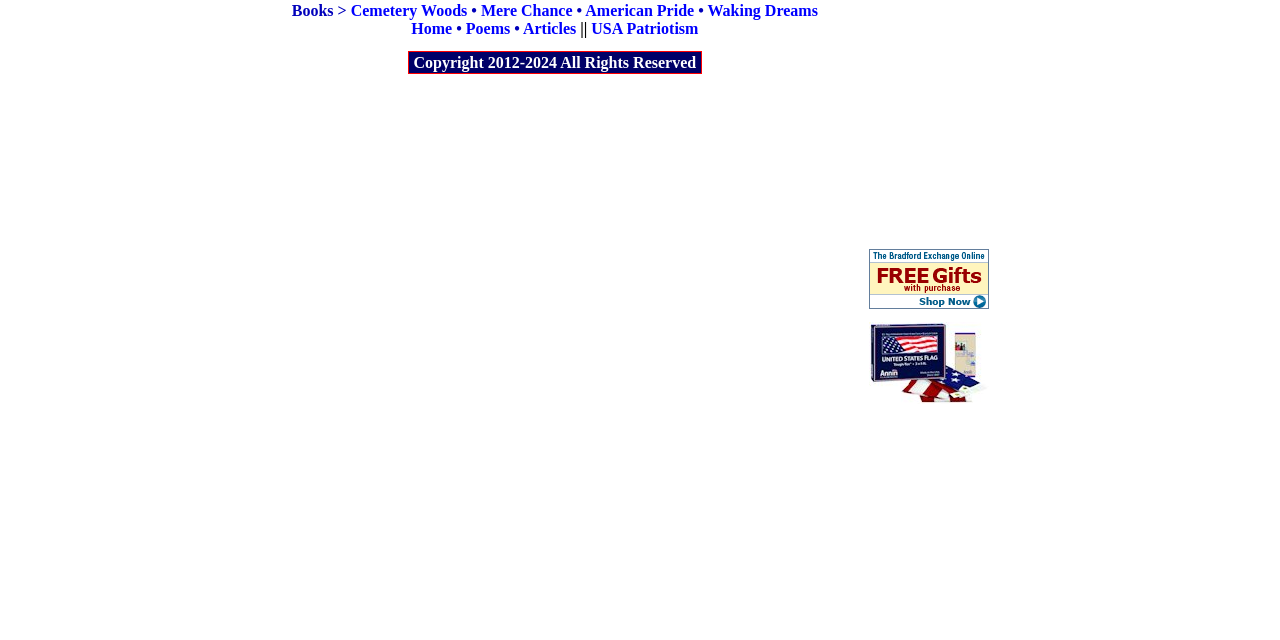Using the format (top-left x, top-left y, bottom-right x, bottom-right y), and given the element description, identify the bounding box coordinates within the screenshot: Poems

[0.364, 0.031, 0.399, 0.057]